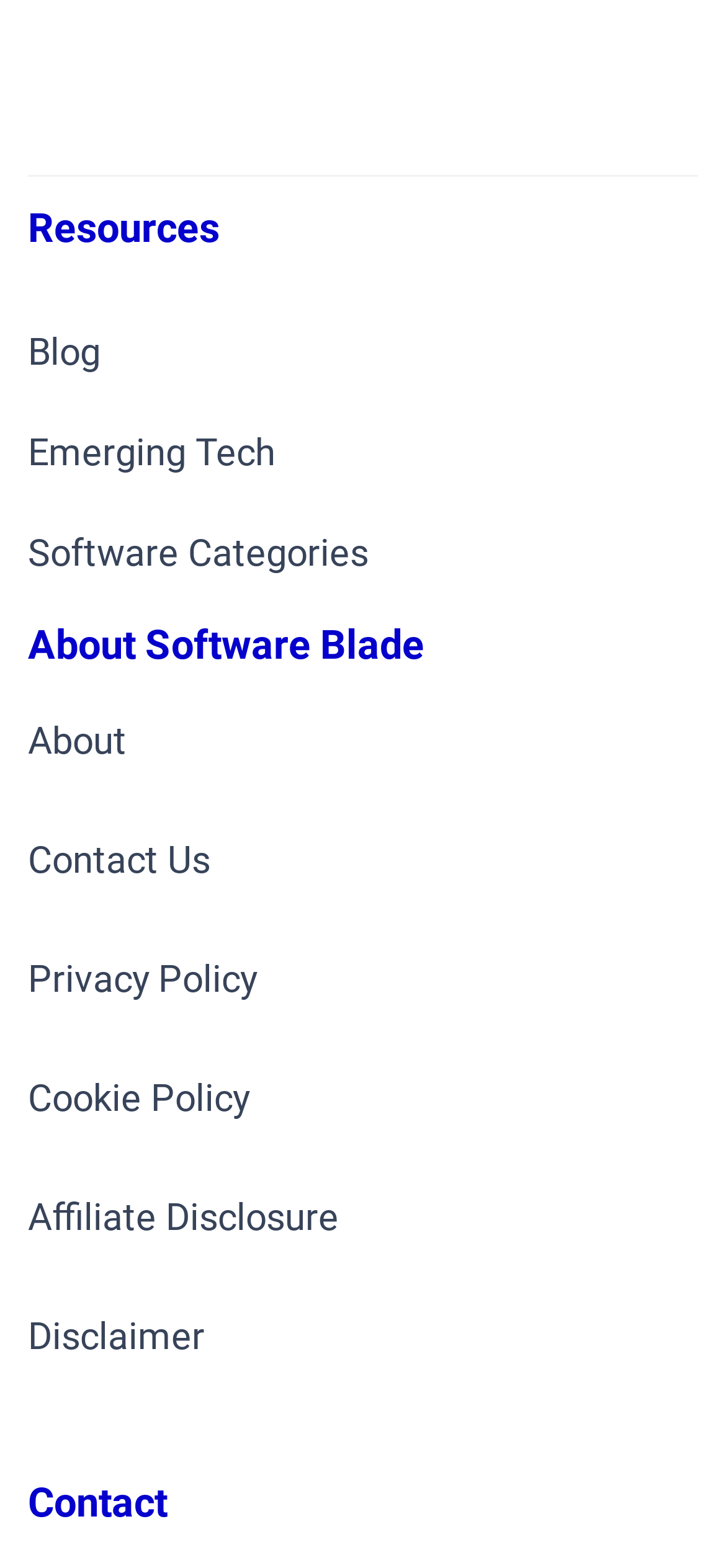Please mark the bounding box coordinates of the area that should be clicked to carry out the instruction: "View the previous story".

None